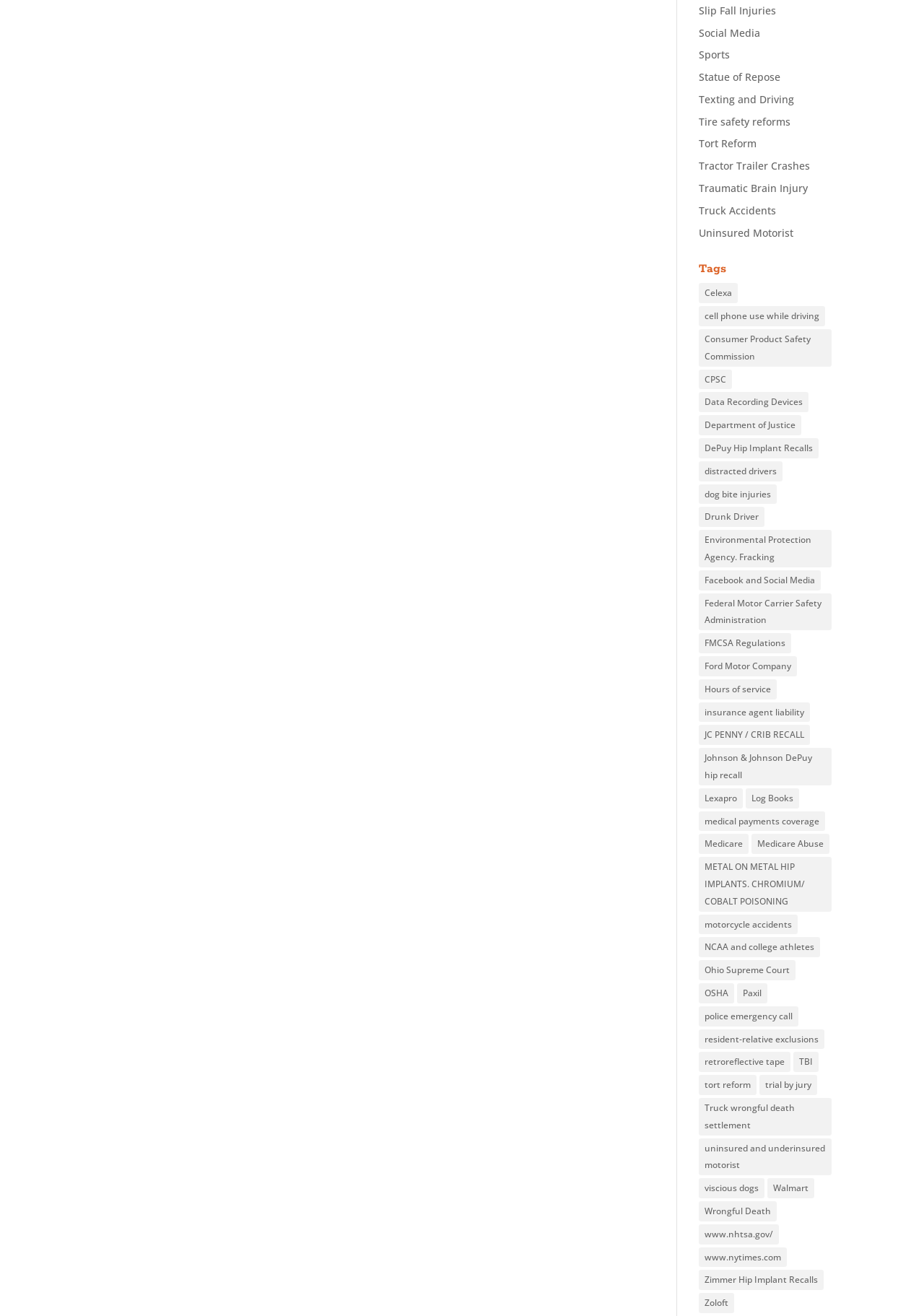What is the topic of the link 'Facebook and Social Media'?
Please respond to the question with a detailed and informative answer.

The link 'Facebook and Social Media (2 items)' suggests that the topic is related to social media, specifically Facebook, and there are two items or articles related to this topic on the webpage.